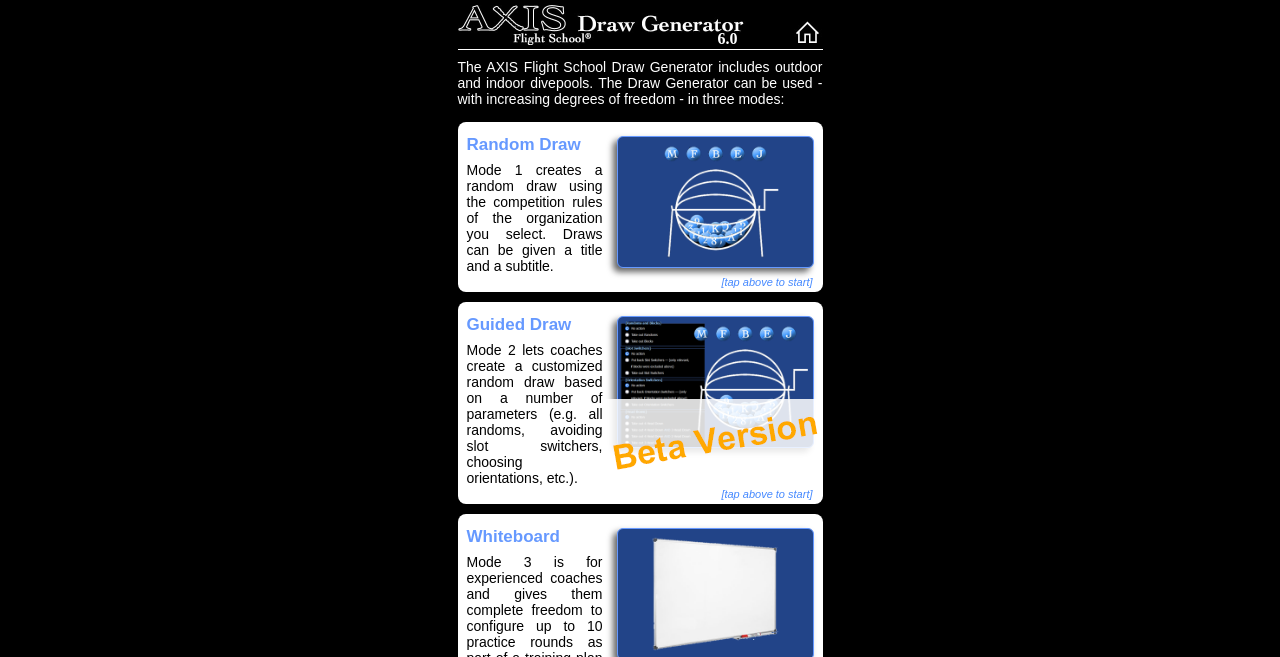Determine the bounding box for the UI element that matches this description: "6.0".

[0.464, 0.044, 0.64, 0.07]